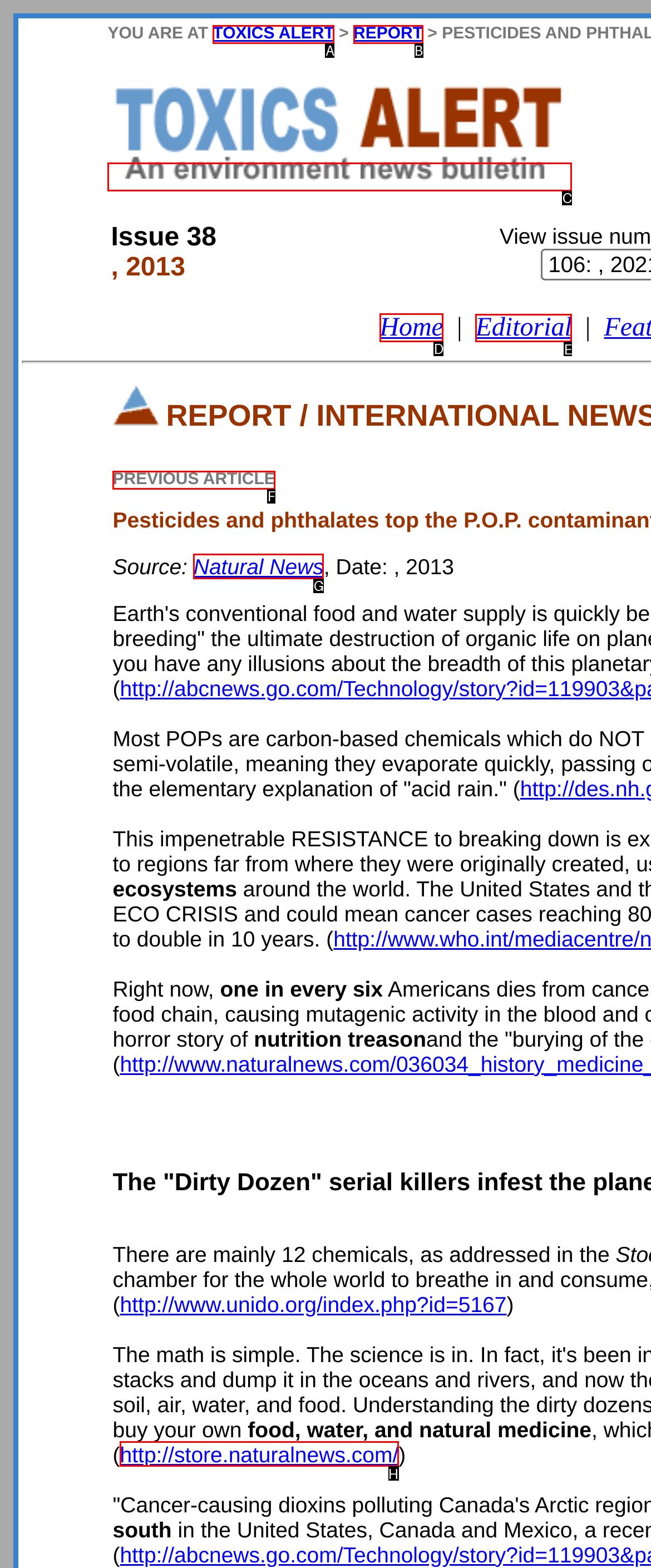Select the correct UI element to complete the task: Visit the Home page
Please provide the letter of the chosen option.

D